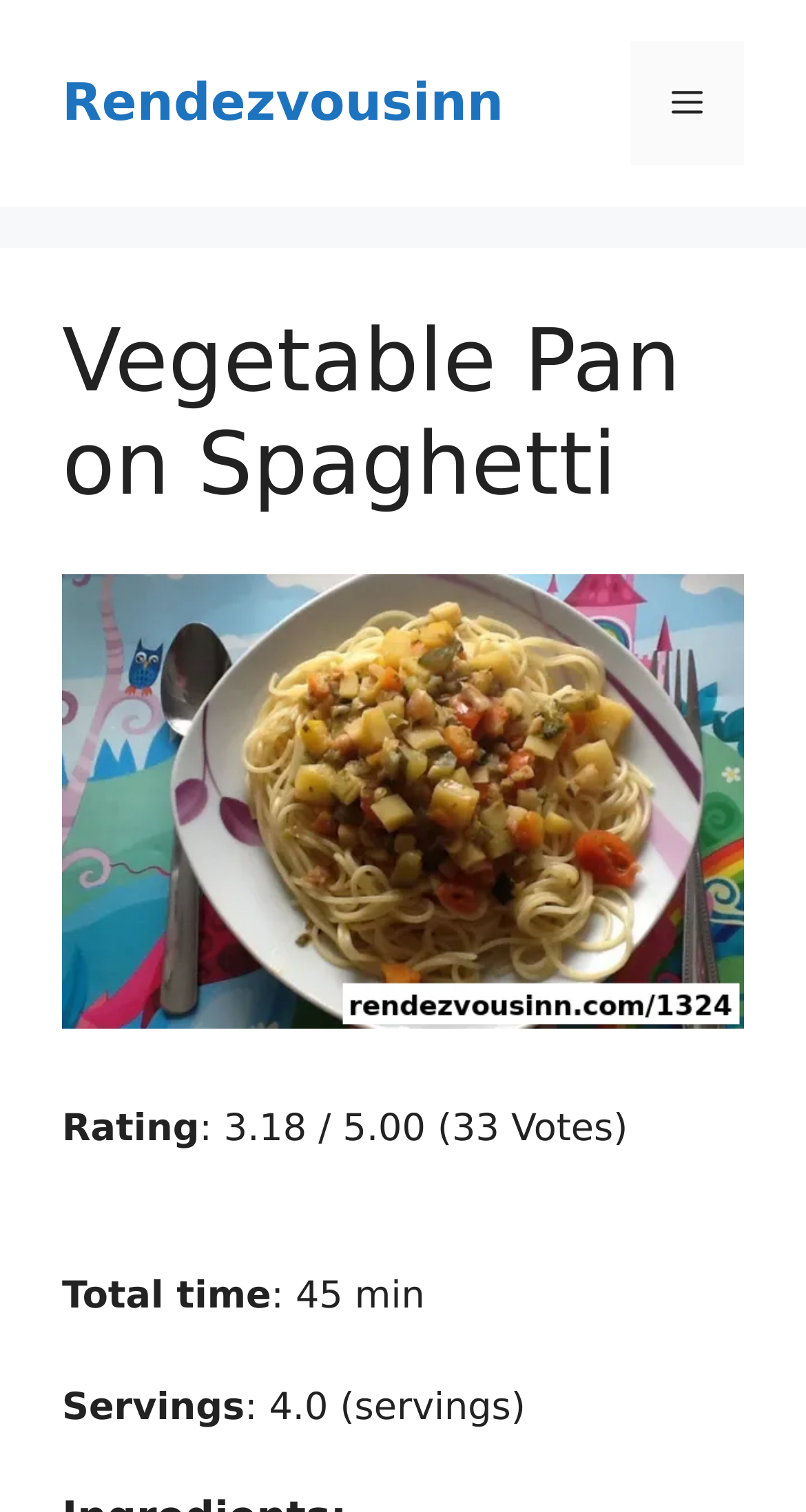Give a succinct answer to this question in a single word or phrase: 
What is the average rating of the recipe?

3.18 / 5.00